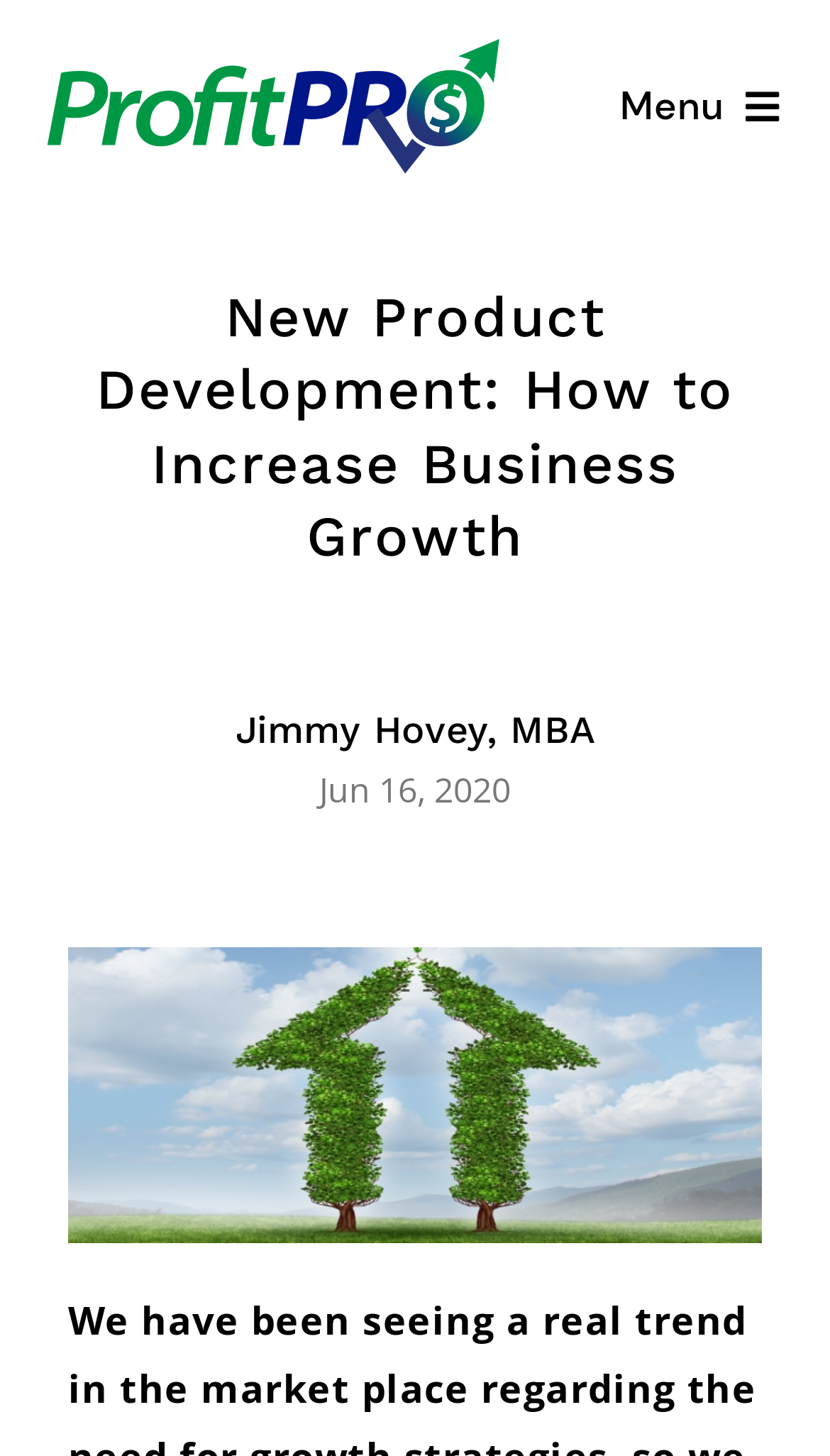Determine the bounding box coordinates of the area to click in order to meet this instruction: "Open Resources submenu".

[0.785, 0.465, 1.0, 0.553]